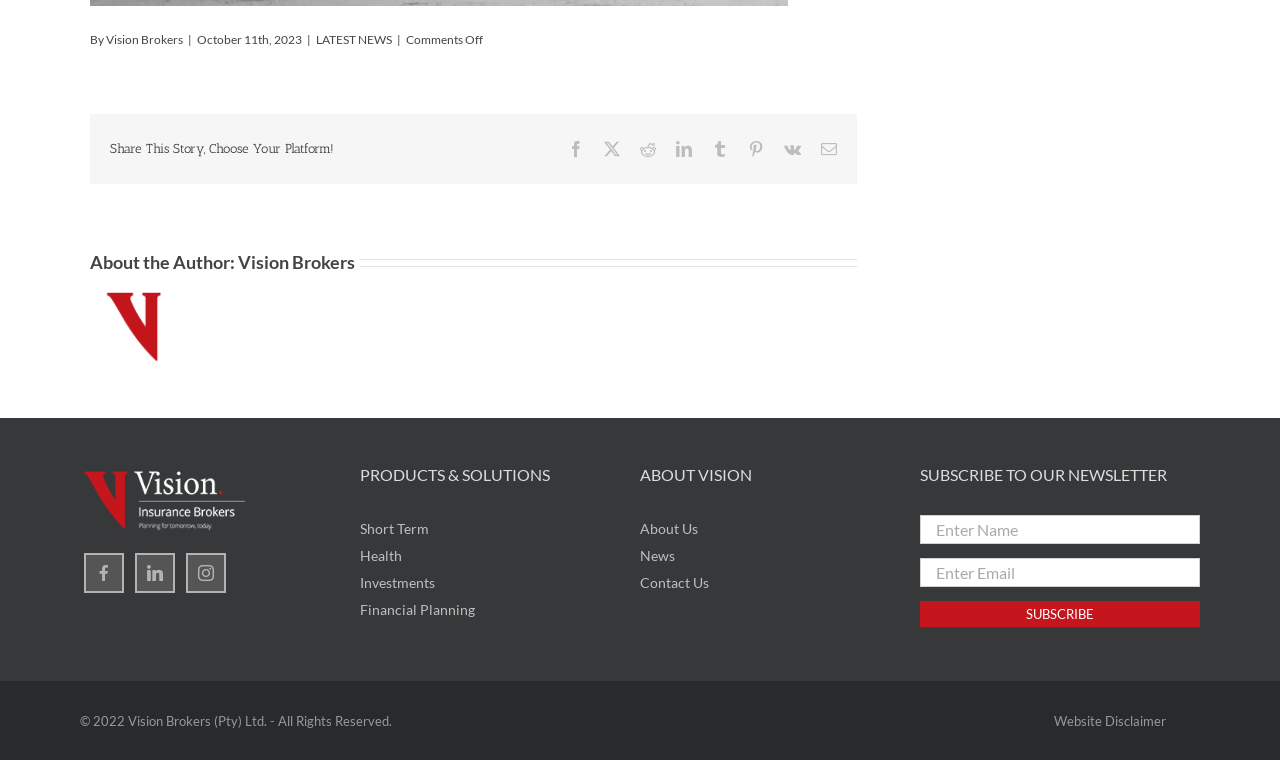Given the description: "value="SUBSCRIBE"", determine the bounding box coordinates of the UI element. The coordinates should be formatted as four float numbers between 0 and 1, [left, top, right, bottom].

[0.719, 0.79, 0.938, 0.825]